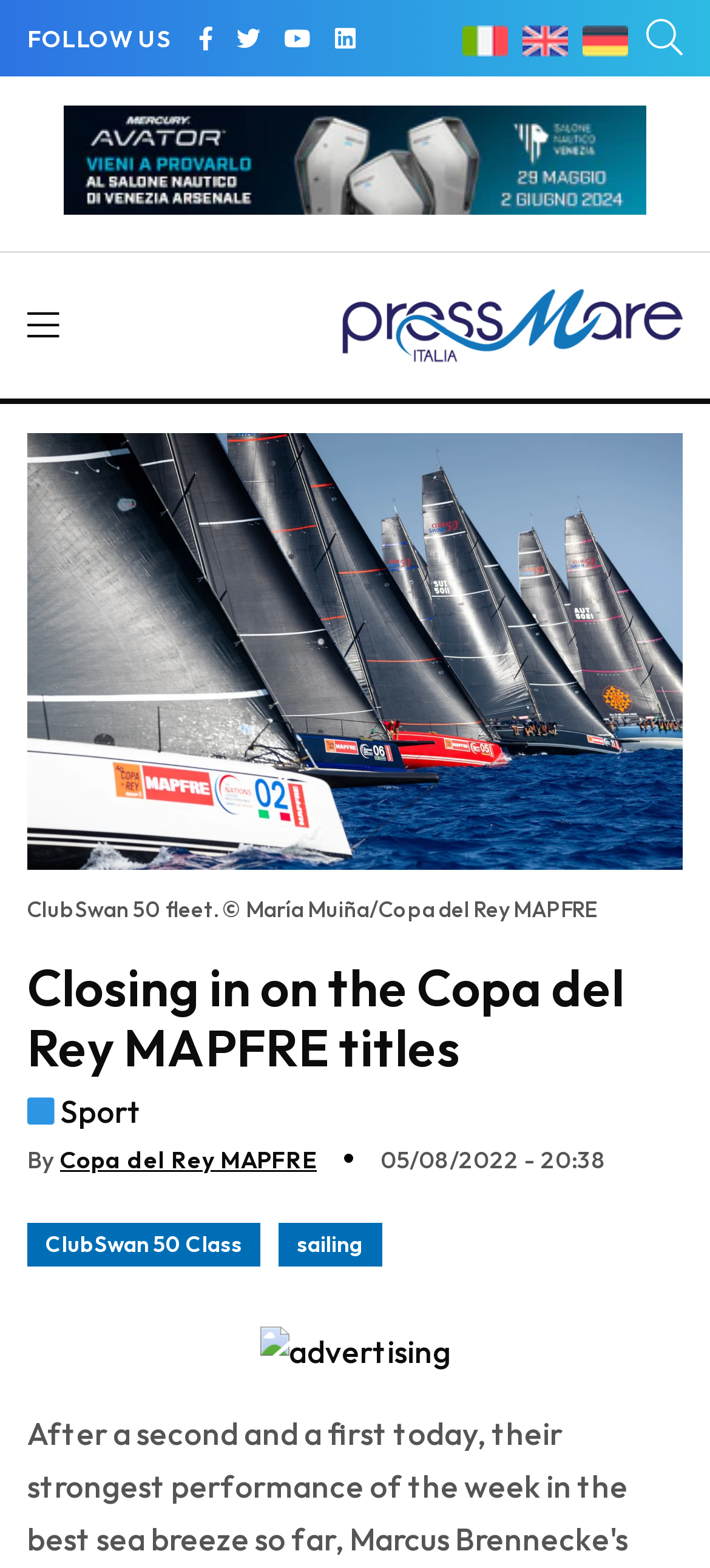What is the category of the article?
From the image, provide a succinct answer in one word or a short phrase.

Sport